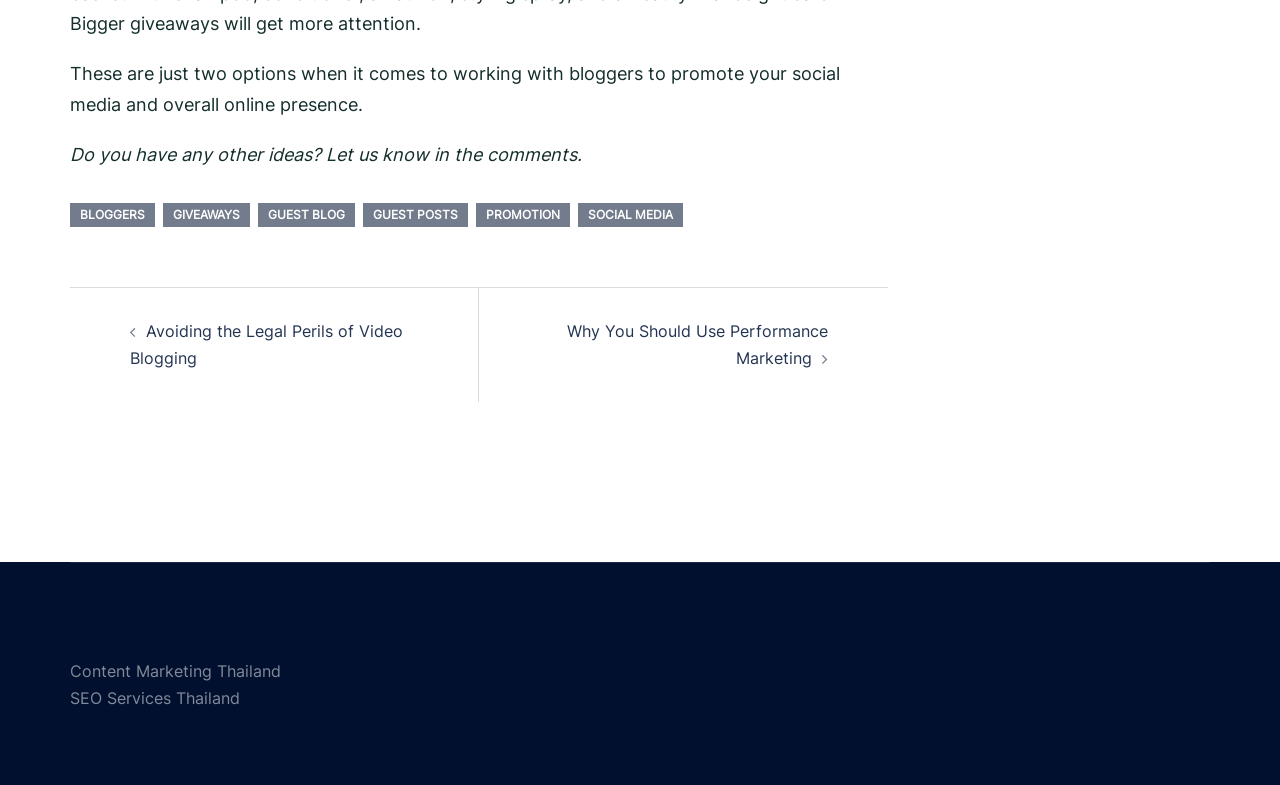Respond to the following query with just one word or a short phrase: 
How many images are on the webpage?

2